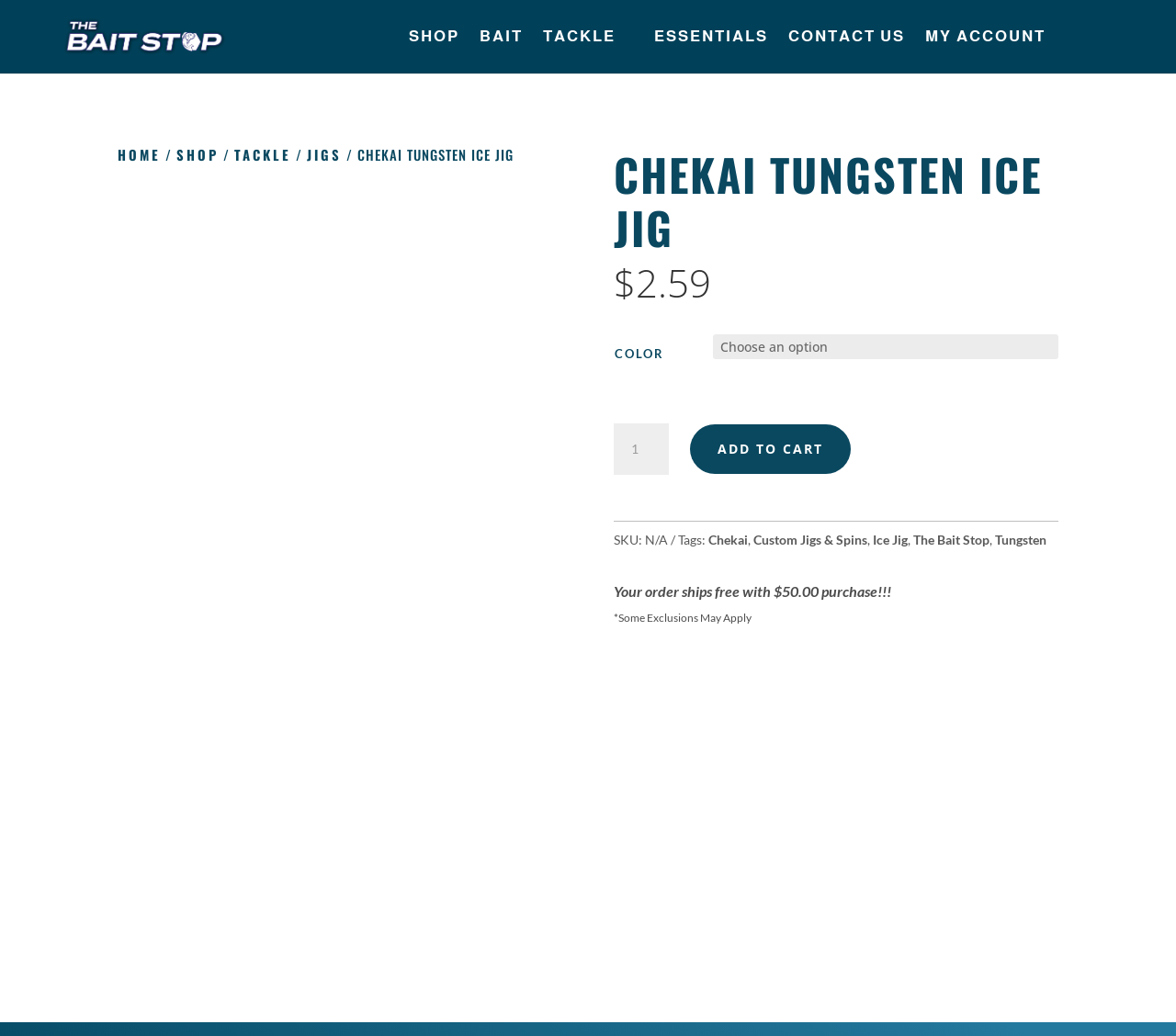Use a single word or phrase to answer the question:
What is the price of the Chekai Tungsten Ice Jig?

$2.59